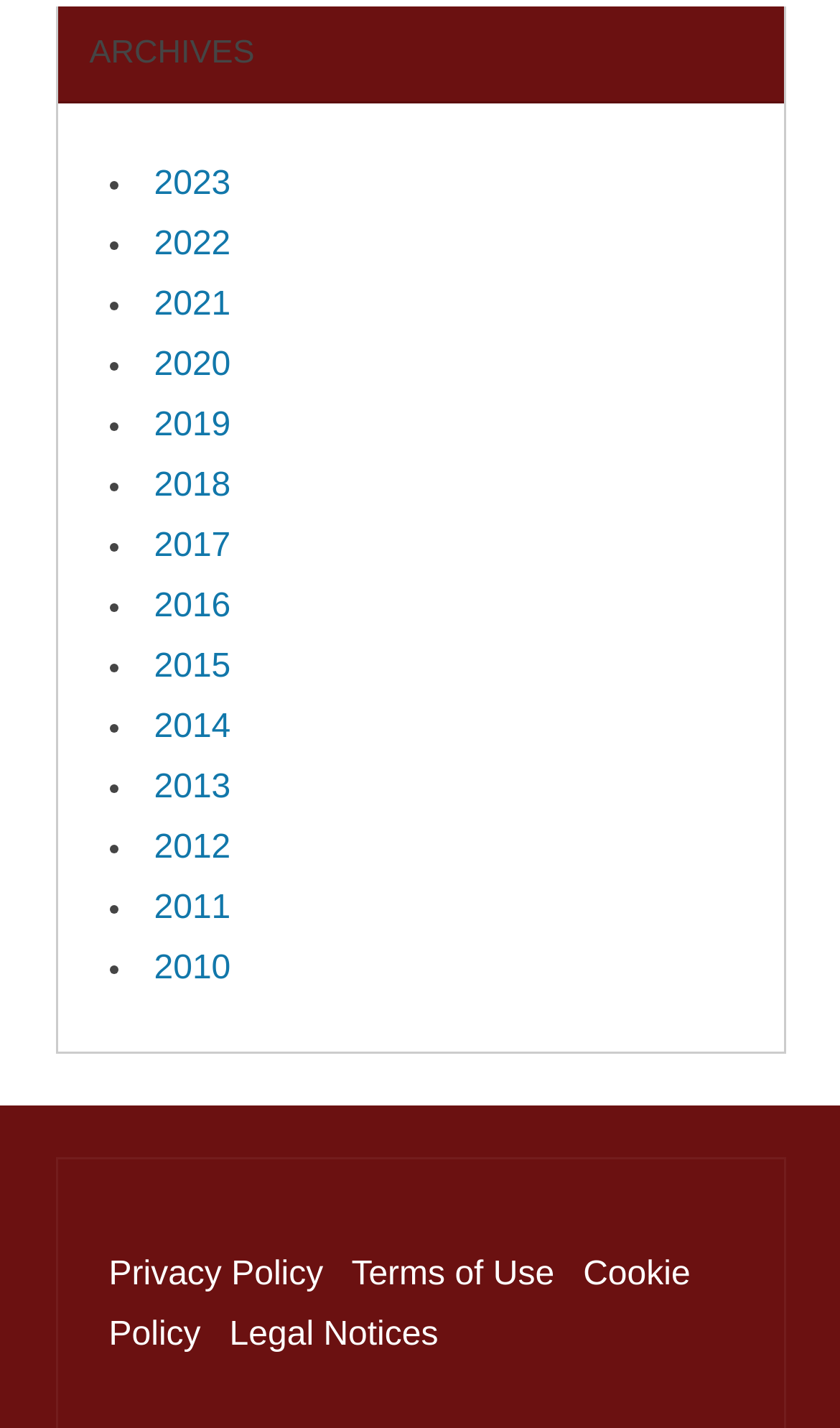Provide a brief response in the form of a single word or phrase:
How many links are there in the footer section?

4